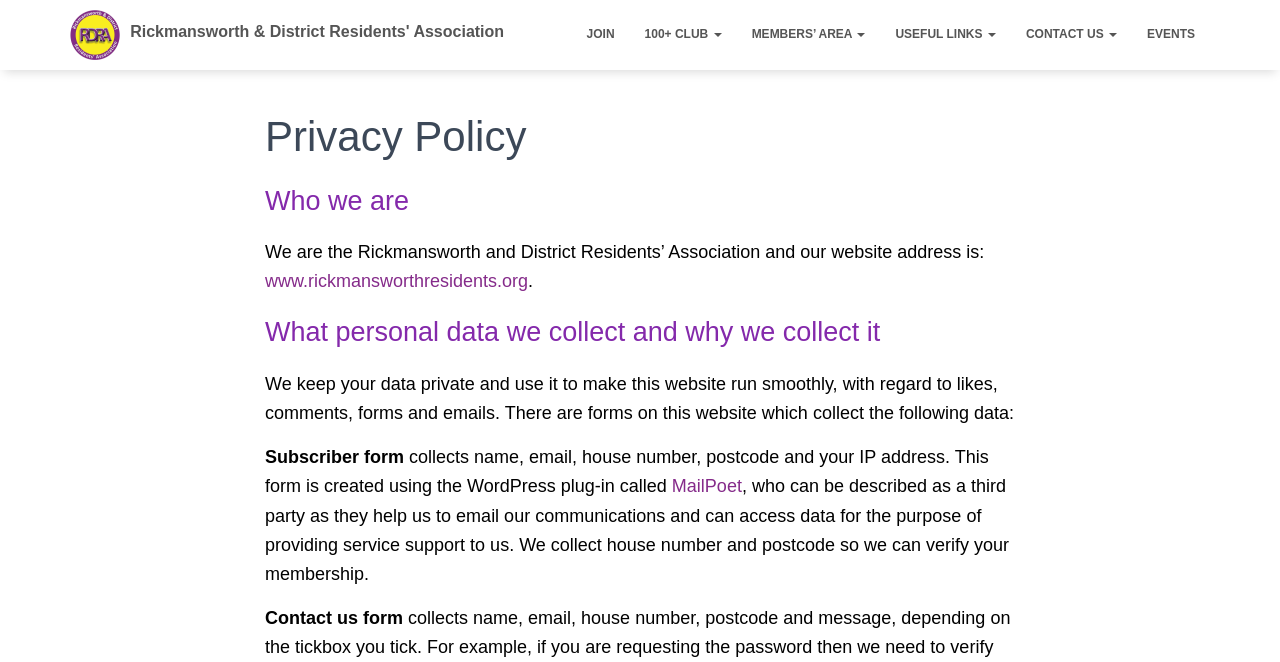Identify the bounding box coordinates of the clickable region to carry out the given instruction: "Go to the JOIN page".

[0.447, 0.016, 0.492, 0.09]